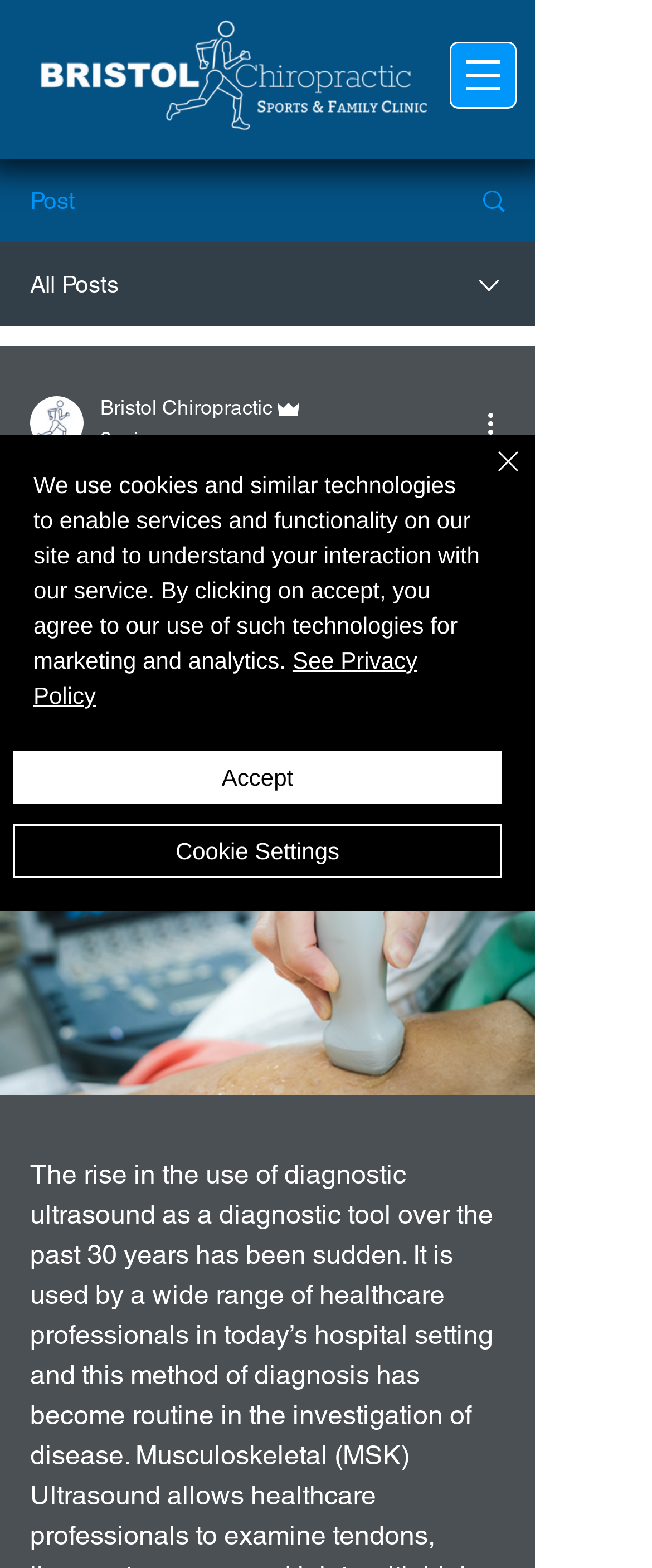Locate the bounding box coordinates of the area you need to click to fulfill this instruction: 'Click the link to Bristol Chiropractic Sports massage Clinic'. The coordinates must be in the form of four float numbers ranging from 0 to 1: [left, top, right, bottom].

[0.051, 0.011, 0.667, 0.085]